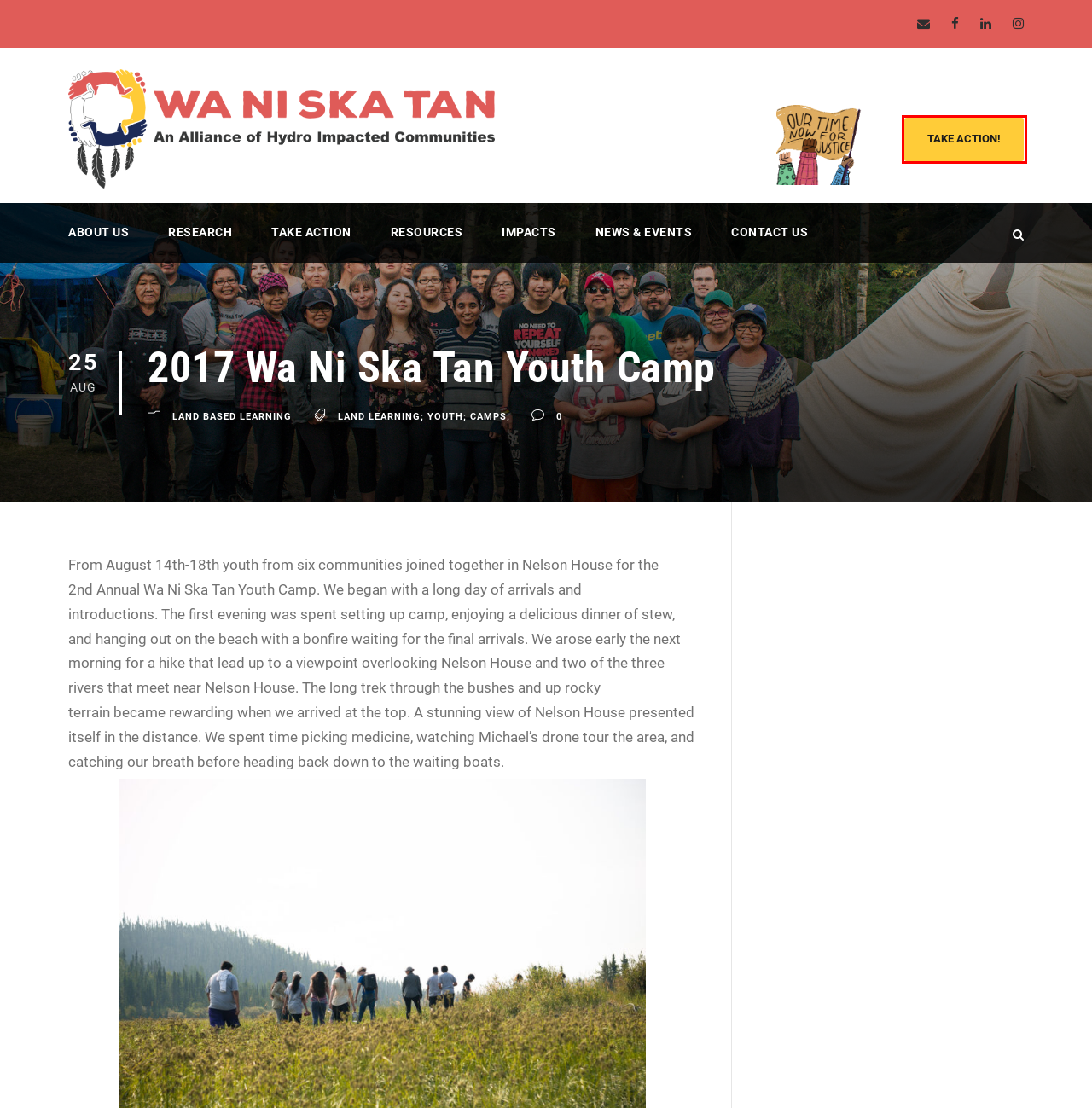Analyze the screenshot of a webpage with a red bounding box and select the webpage description that most accurately describes the new page resulting from clicking the element inside the red box. Here are the candidates:
A. Land based learning – Wa Ni Ska Tan
B. Current Research – Wa Ni Ska Tan
C. Land learning; youth; camps; – Wa Ni Ska Tan
D. About Us – Wa Ni Ska Tan
E. Annual Newsletters – Wa Ni Ska Tan
F. Take Action – Wa Ni Ska Tan
G. Wa Ni Ska Tan – An Alliance of Hydro Impacted Communities
H. Contact Us – Wa Ni Ska Tan

F